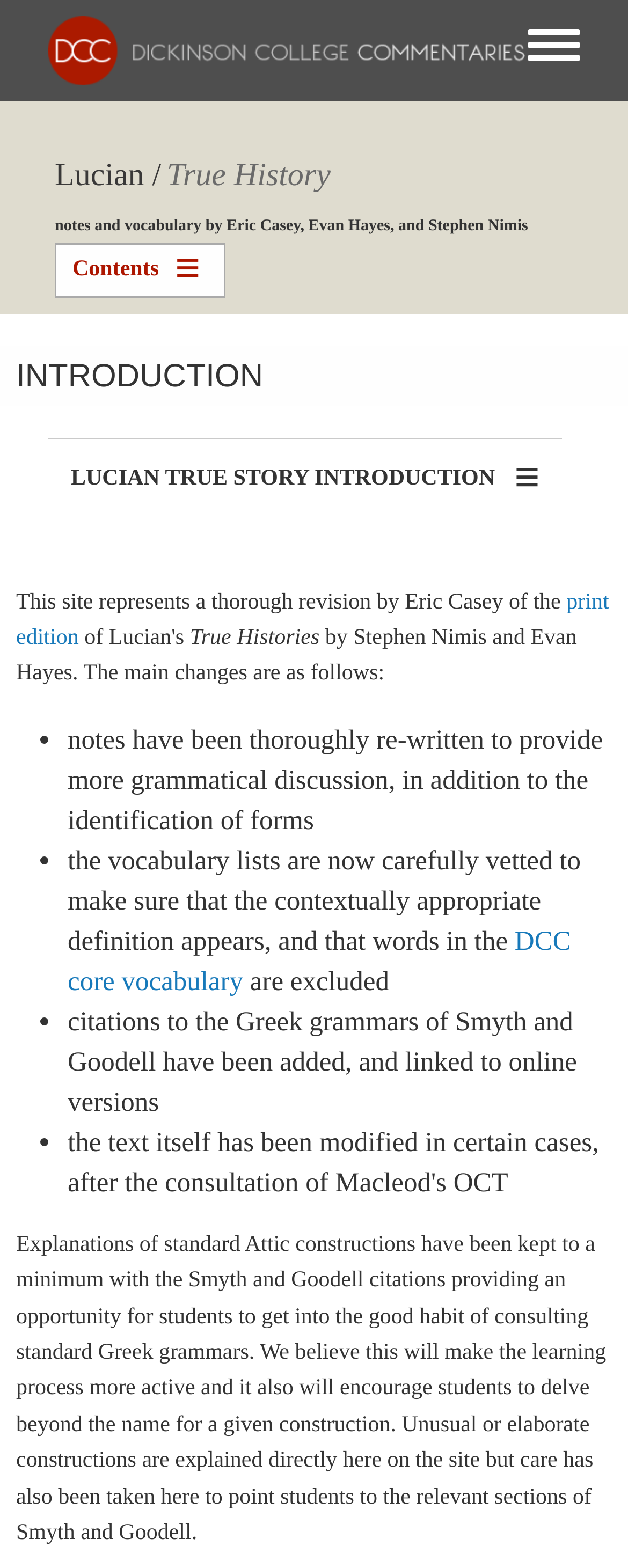Predict the bounding box coordinates for the UI element described as: "Contents". The coordinates should be four float numbers between 0 and 1, presented as [left, top, right, bottom].

[0.087, 0.155, 0.358, 0.19]